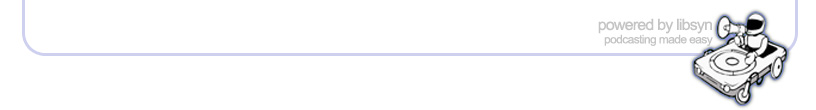What is the mission of Libsyn?
Using the information from the image, give a concise answer in one word or a short phrase.

To make podcasting seamless for users